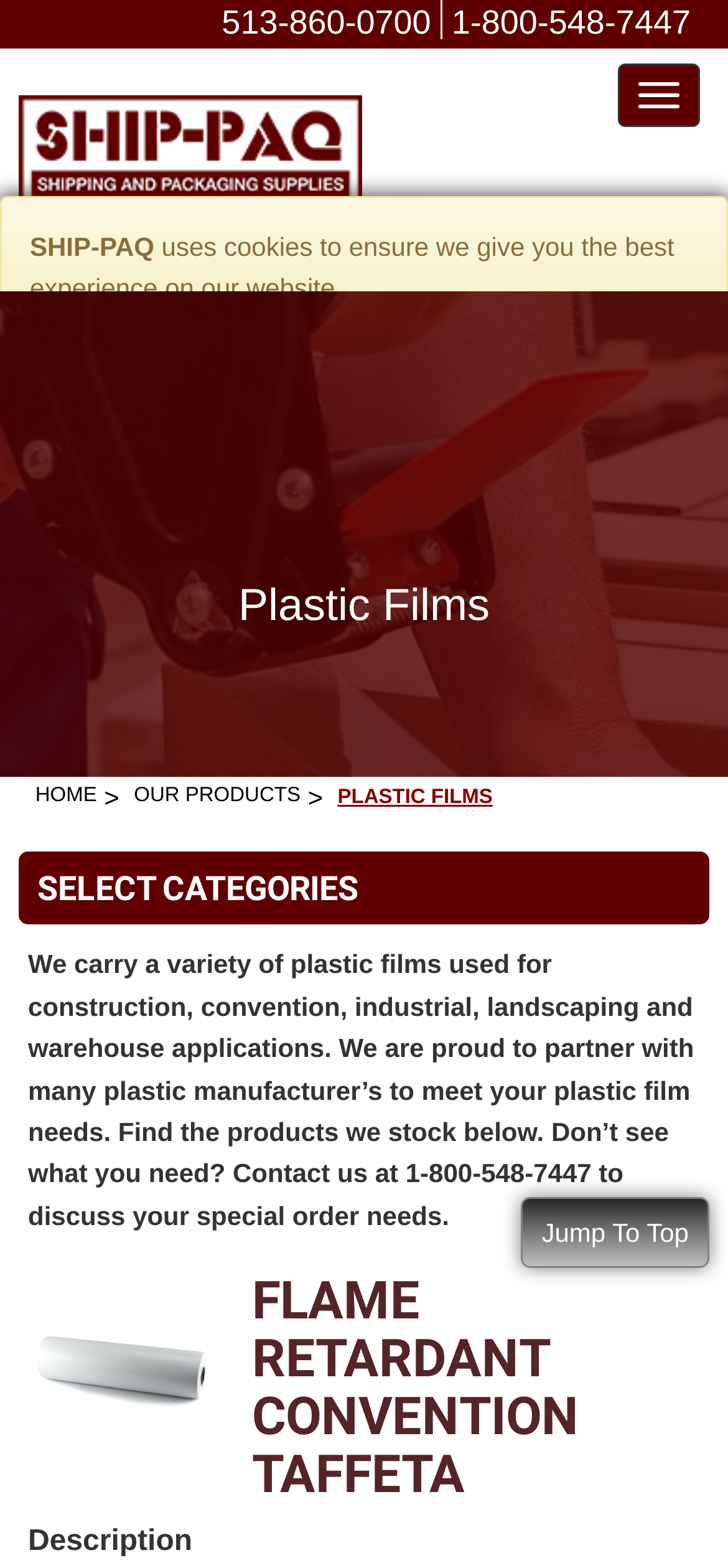Please answer the following question using a single word or phrase: 
What is the purpose of the plastic films?

Construction, convention, industrial, landscaping and warehouse applications